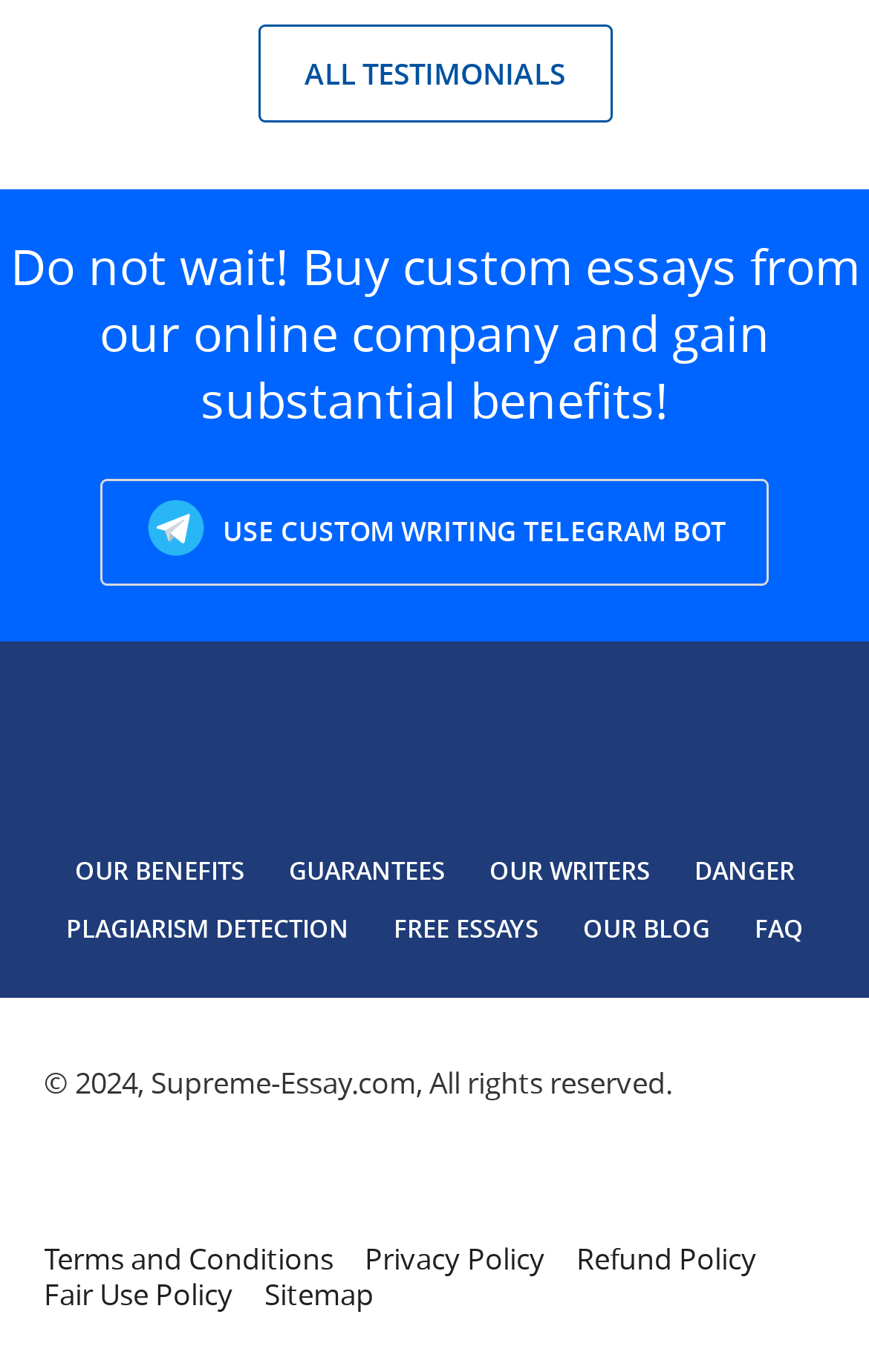Answer briefly with one word or phrase:
What is the company name mentioned on the webpage?

Supreme-Essay.com